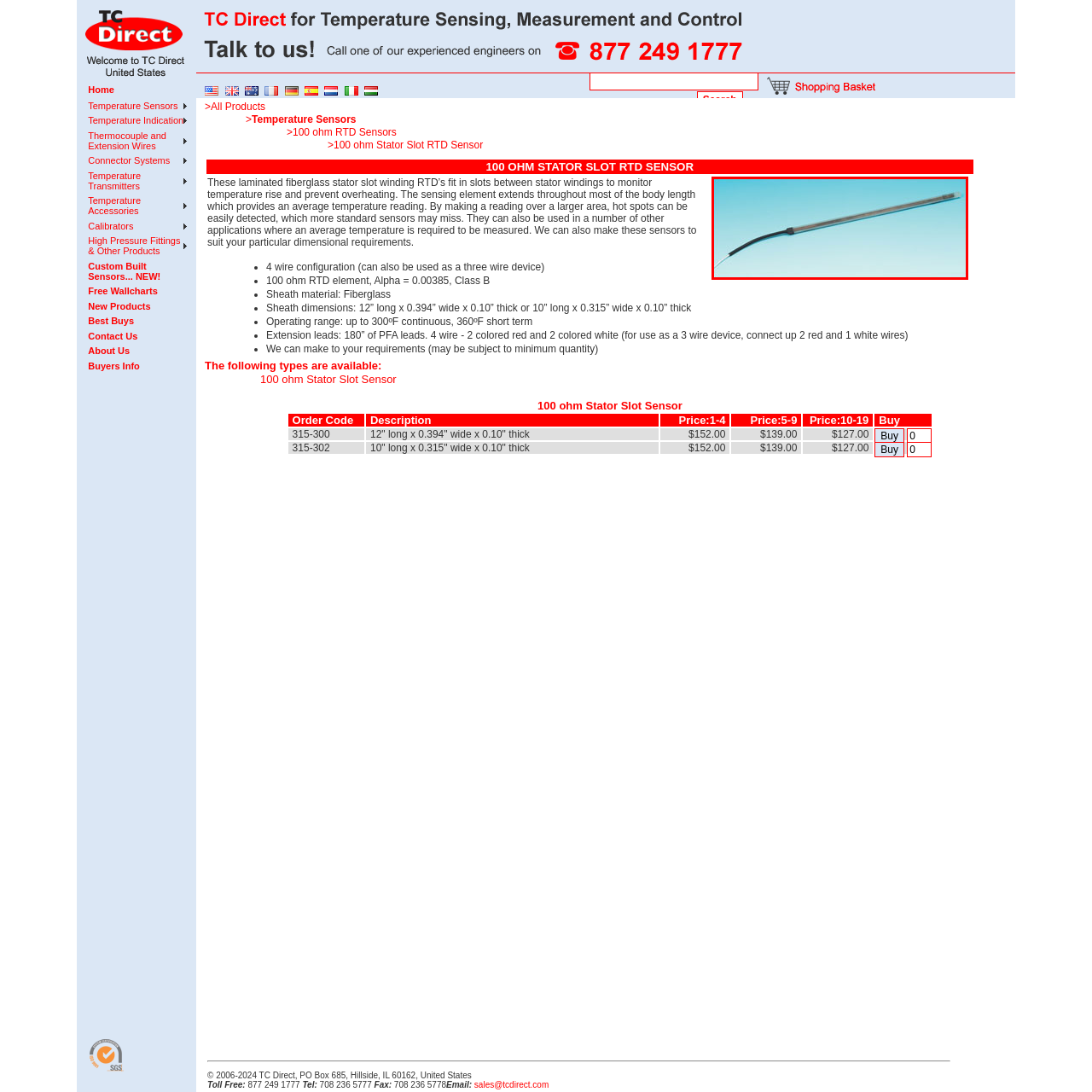Check the image marked by the red frame and reply to the question using one word or phrase:
What is the color of the background?

Gradient blue